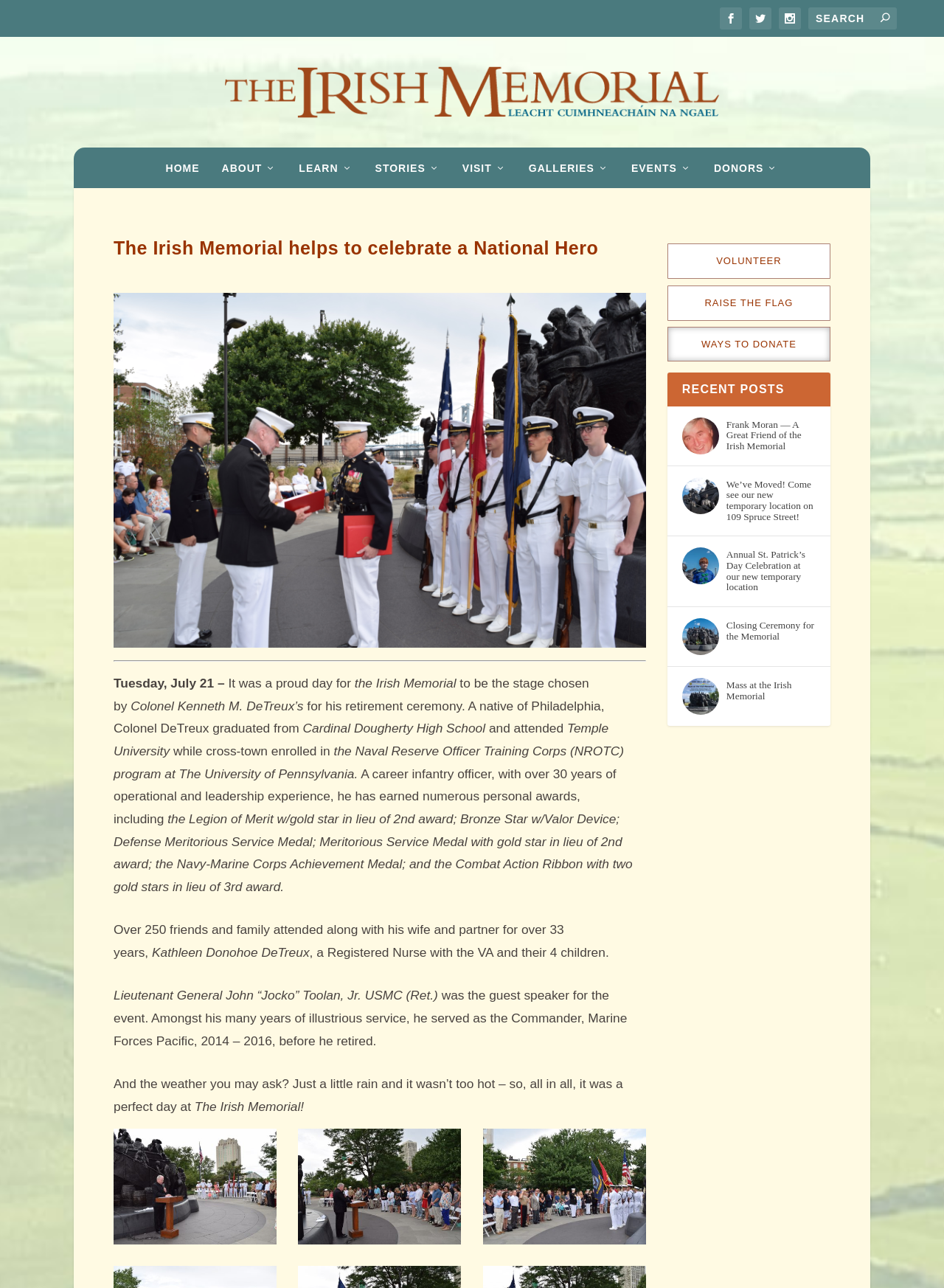How many children does Colonel DeTreux have?
From the details in the image, answer the question comprehensively.

According to the text, Colonel DeTreux has 4 children, which is mentioned in the sentence '...and their 4 children'.